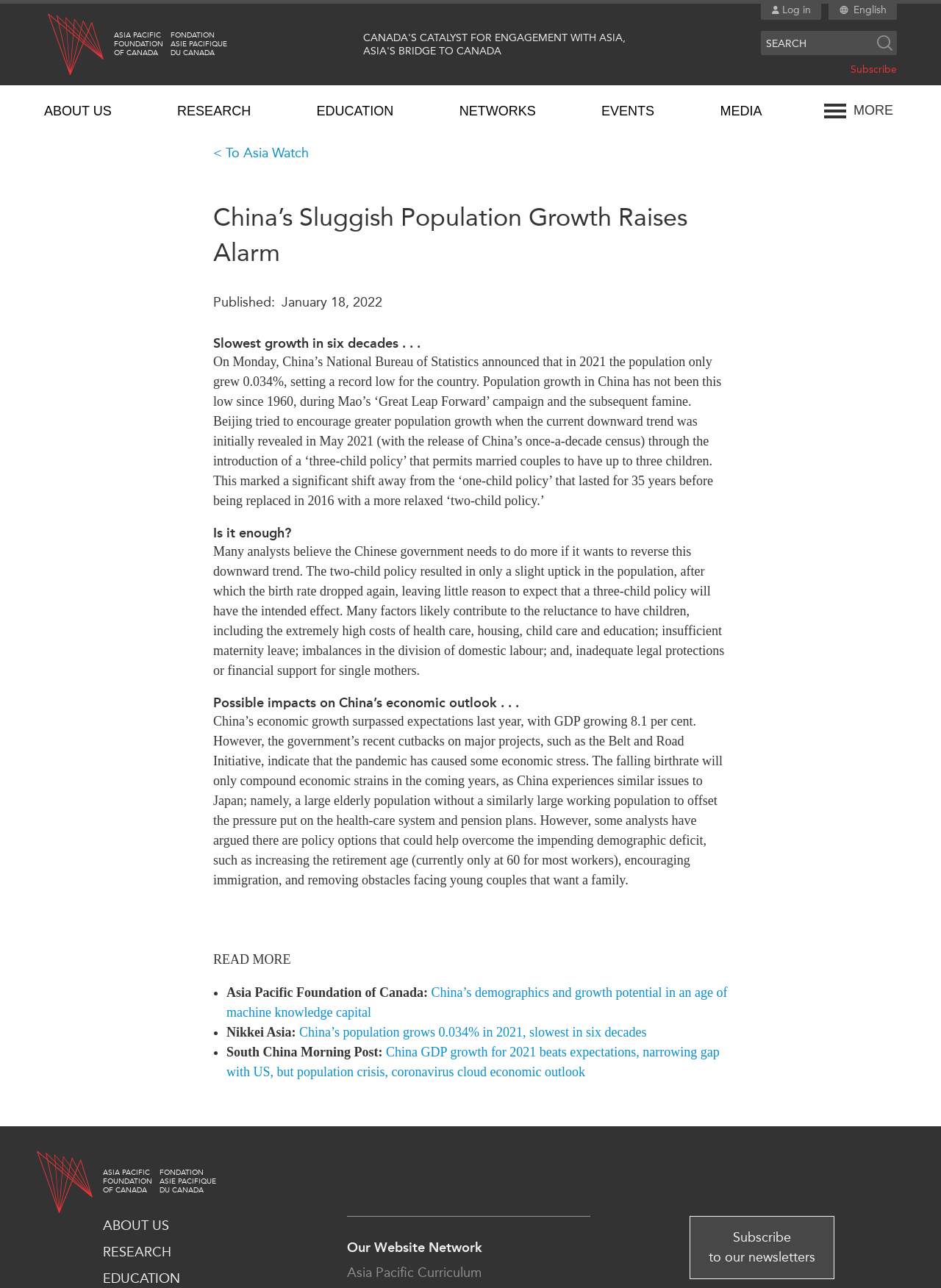What is the language of the website?
Based on the visual content, answer with a single word or a brief phrase.

English